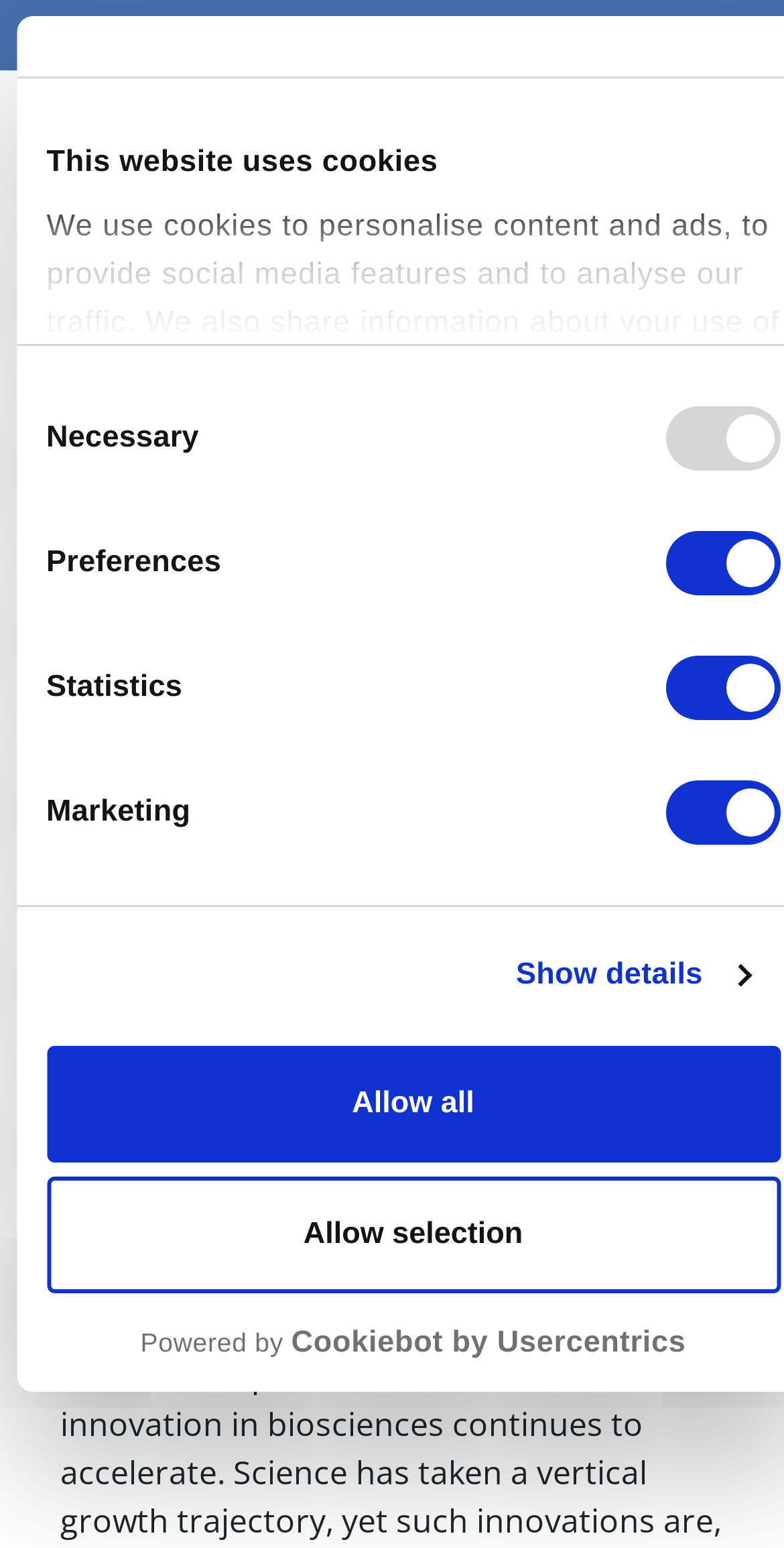Provide a thorough summary of the webpage.

The webpage appears to be an article or blog post from pharmaphorum, with a focus on the topic of access solutions in biopharma innovation. 

At the top of the page, there is a notification about the website using cookies, accompanied by a set of checkboxes for managing cookie preferences, including necessary, preferences, statistics, and marketing. 

Below the cookie notification, there are three buttons: "Allow selection", "Allow all", and a logo that opens in a new window. The logo is positioned at the top-right corner of the page. 

Further down, there is a link to skip to the main content, followed by a navigation menu with a "User account menu" heading and a "Sign up" link. 

To the right of the navigation menu, there is a search icon and a "Home" link with an accompanying image. 

The main content of the page is an article with a heading that matches the meta description, "Access solutions: the missing link that prevents biopharma innovation from reaching patients". The article appears to be divided into sections, with a subheading "Pharma Market Access" and an image related to the topic, possibly an illustration of a "missing link". 

On the right side of the page, there is an advertisement iframe.